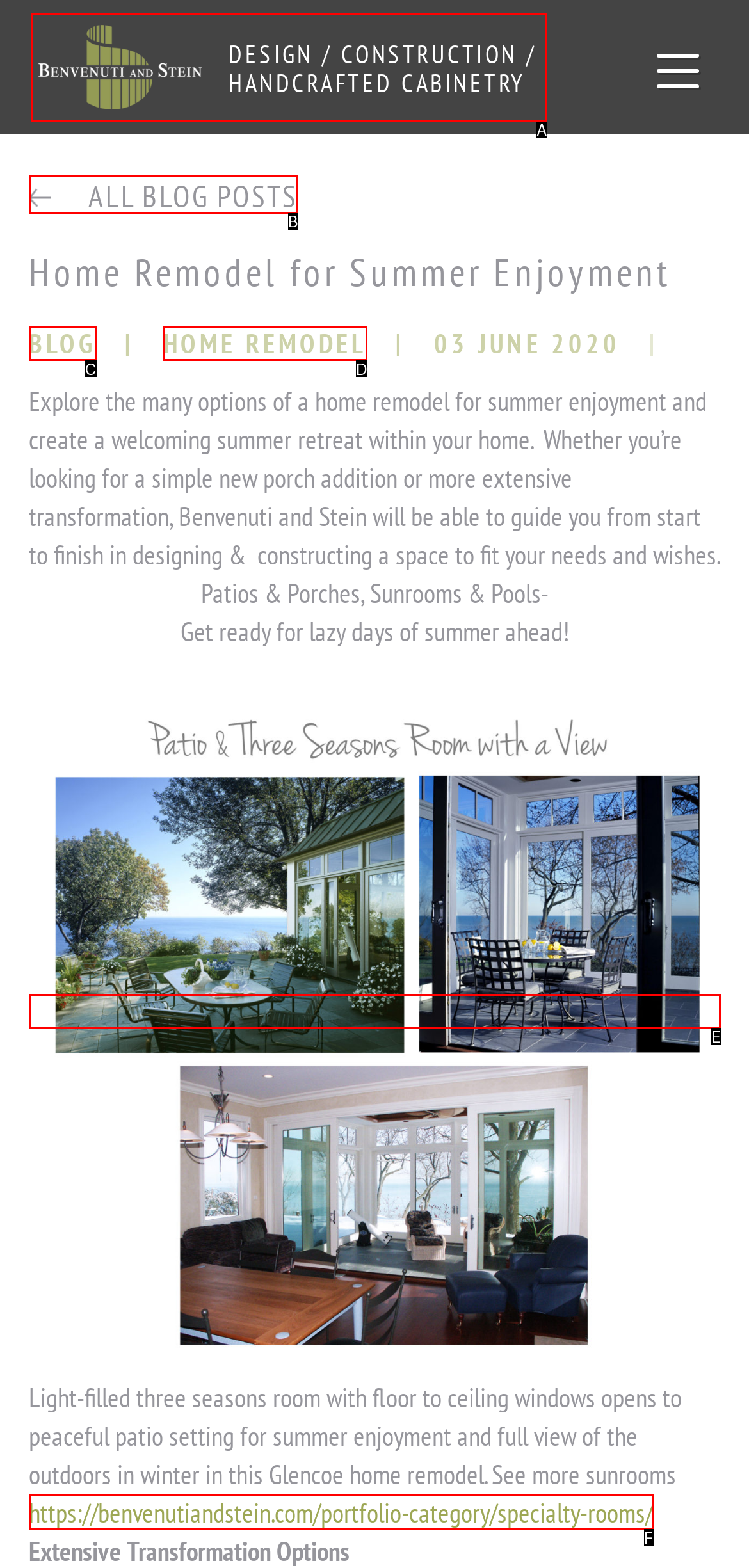Identify the option that corresponds to the description: https://benvenutiandstein.com/portfolio-category/specialty-rooms/ 
Provide the letter of the matching option from the available choices directly.

F